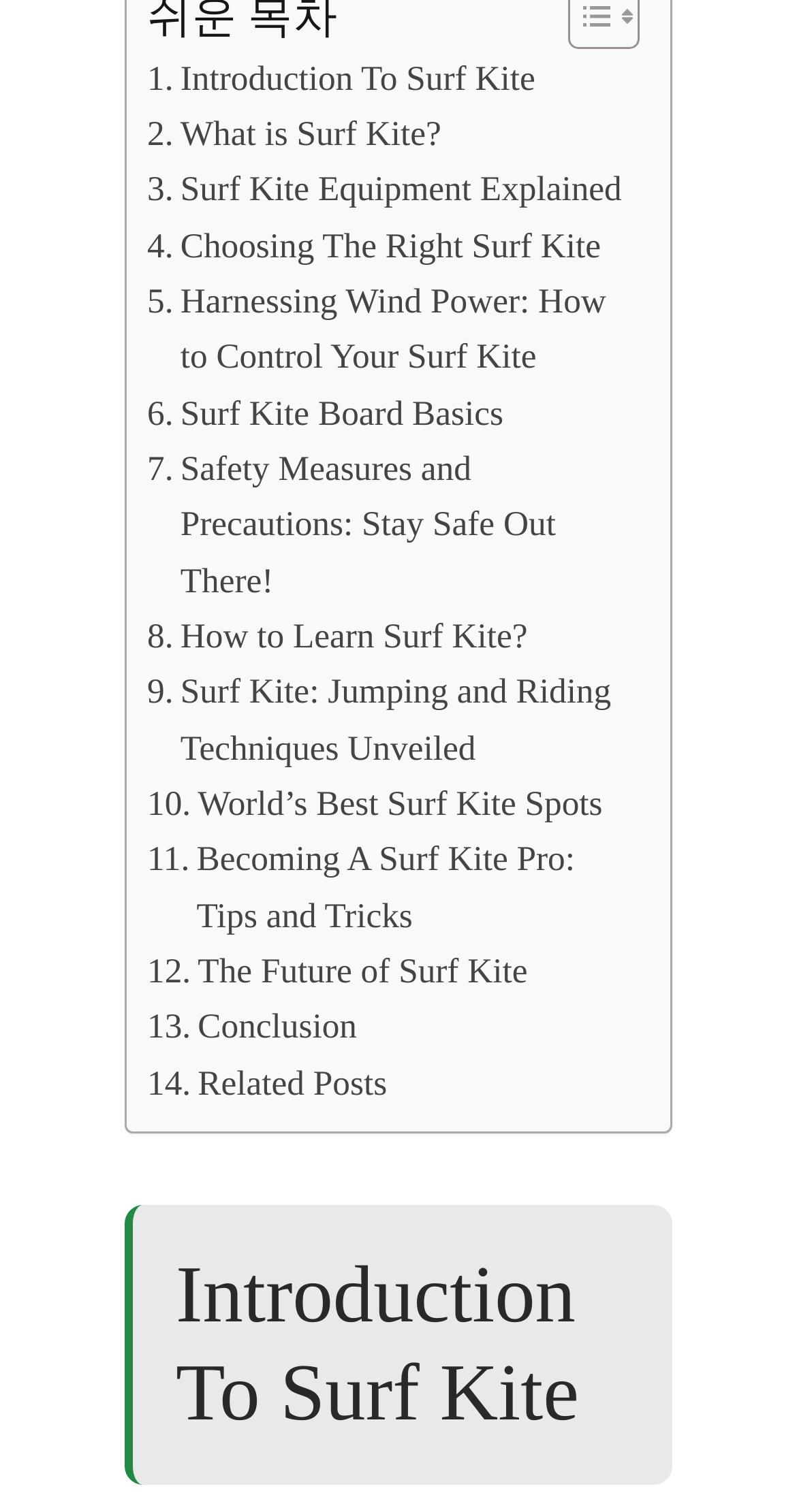Locate the bounding box coordinates of the element that should be clicked to execute the following instruction: "Read about Introduction to Surf Kite".

[0.185, 0.033, 0.672, 0.07]